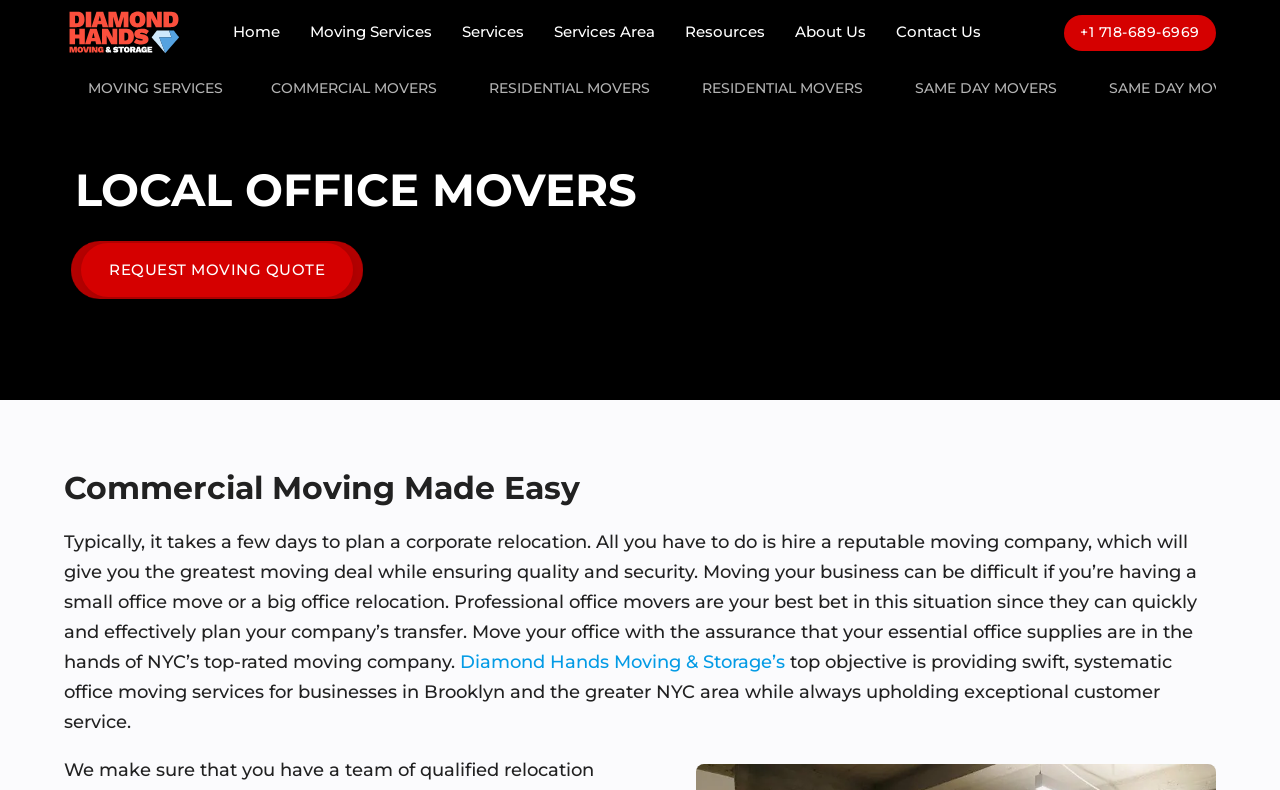Provide a comprehensive caption for the webpage.

The webpage is about Diamond Hands Moving, a professional office moving service provider. At the top left corner, there is a logo of Diamond Hands Moving, accompanied by a navigation menu with links to different sections of the website, including Home, Moving Services, Services, Services Area, Resources, About Us, and Contact Us. 

On the top right corner, there is a phone number link "+1 718-689-6969". Below the navigation menu, there are several links to different types of moving services, including COMMERCIAL MOVERS, RESIDENTIAL MOVERS, and SAME DAY MOVERS. 

The main content of the webpage is divided into two sections. The first section has a heading "LOCAL OFFICE MOVERS" and a link to "REQUEST MOVING QUOTE". The second section has a heading "Commercial Moving Made Easy" and a paragraph of text describing the benefits of hiring a professional office moving company. The text explains that moving a business can be difficult, but professional office movers can quickly and effectively plan the transfer. 

There is also a mention of Diamond Hands Moving & Storage, which provides swift and systematic office moving services for businesses in Brooklyn and the greater NYC area while upholding exceptional customer service.